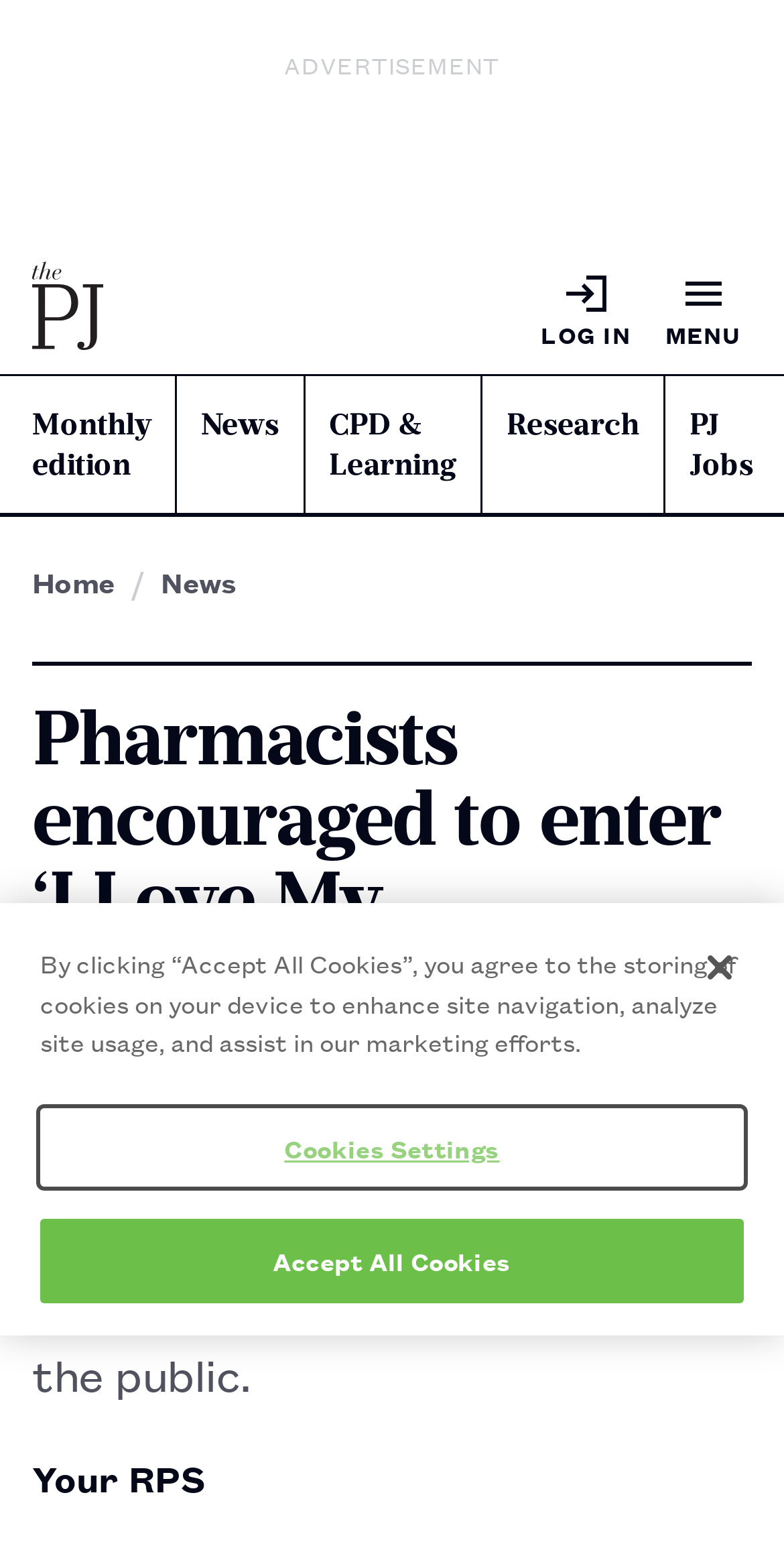Identify the bounding box for the element characterized by the following description: "Accept All Cookies".

[0.051, 0.788, 0.949, 0.842]